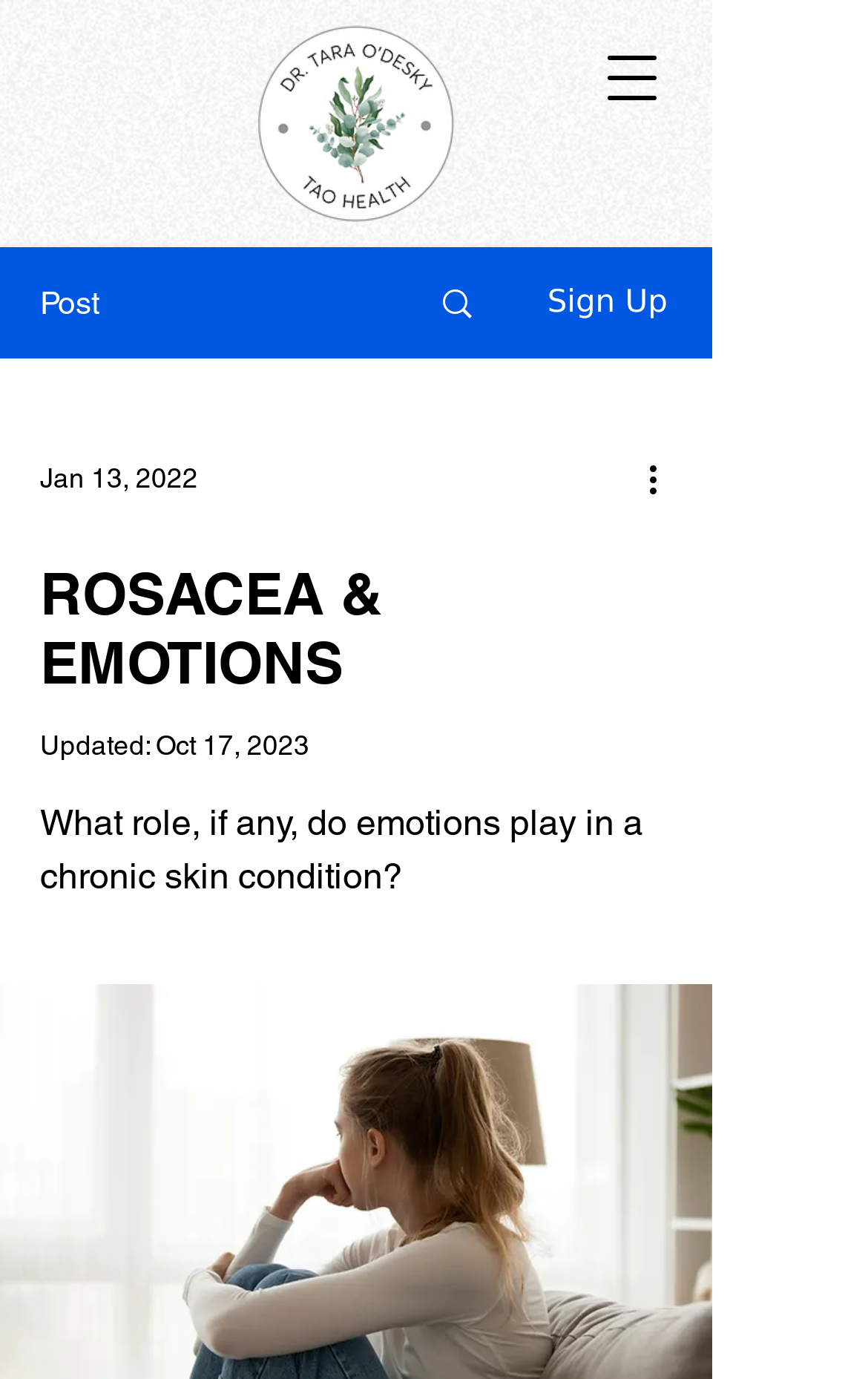What is the topic of the article?
Respond with a short answer, either a single word or a phrase, based on the image.

Rosacea and emotions